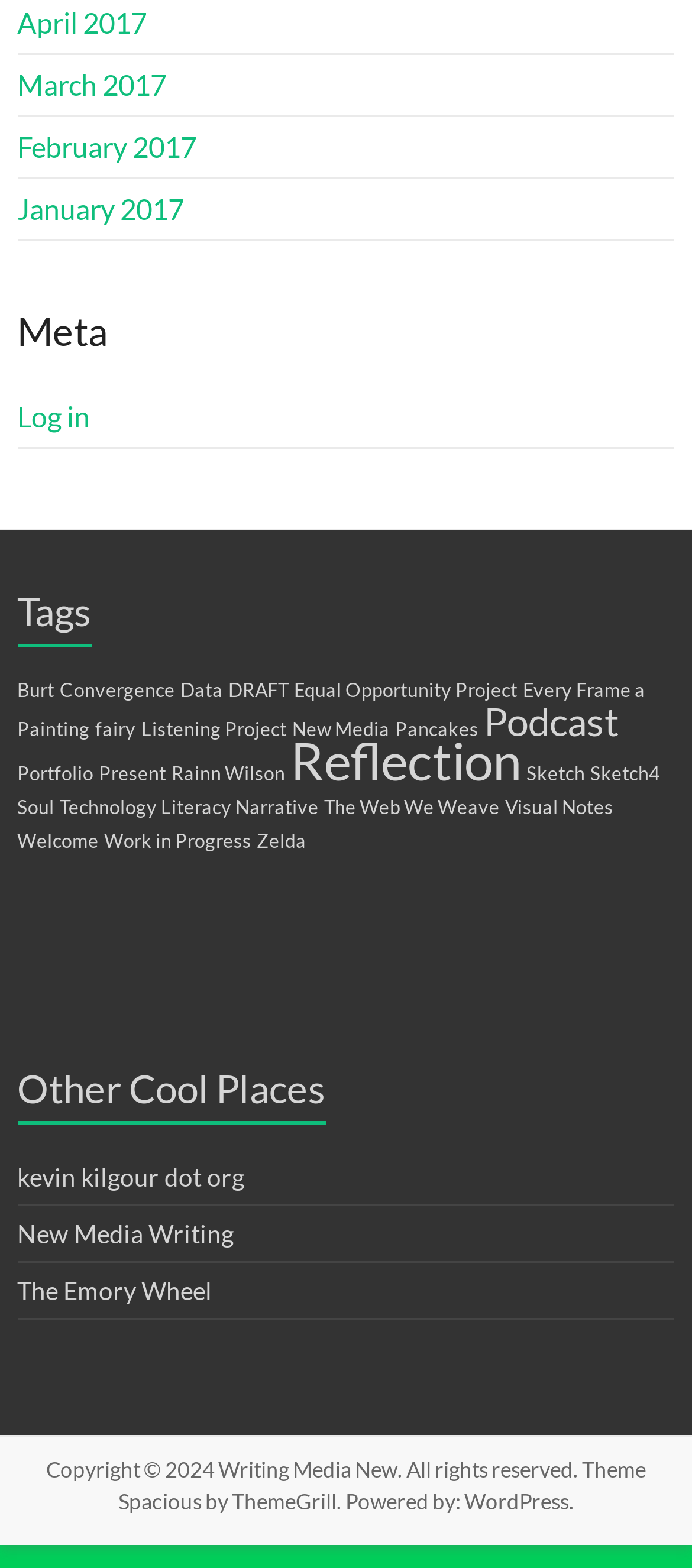Identify the bounding box coordinates of the clickable region to carry out the given instruction: "Explore the 'Other Cool Places' section".

[0.025, 0.676, 0.975, 0.732]